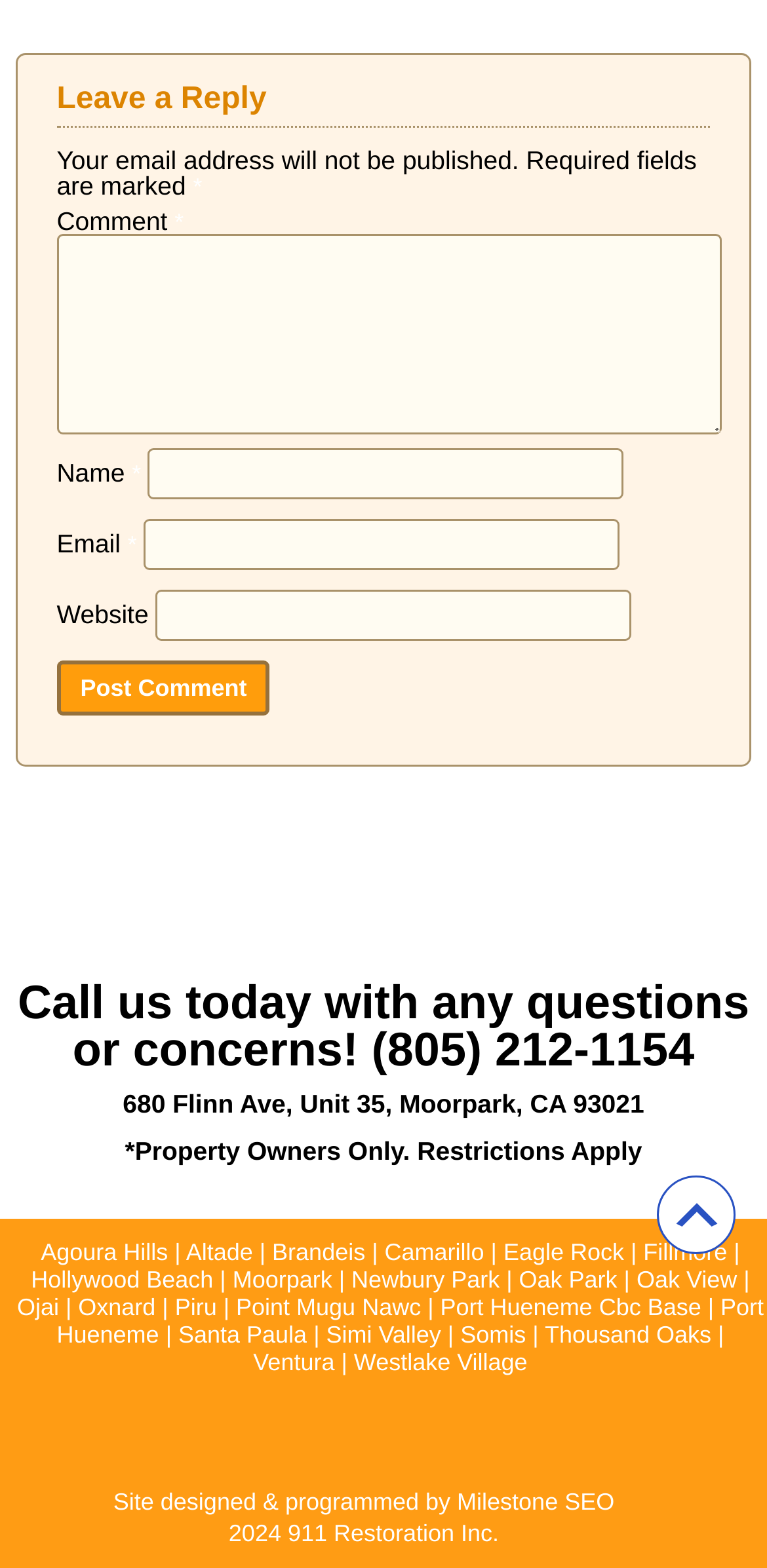Respond with a single word or short phrase to the following question: 
What is the address of the company?

680 Flinn Ave, Unit 35, Moorpark, CA 93021